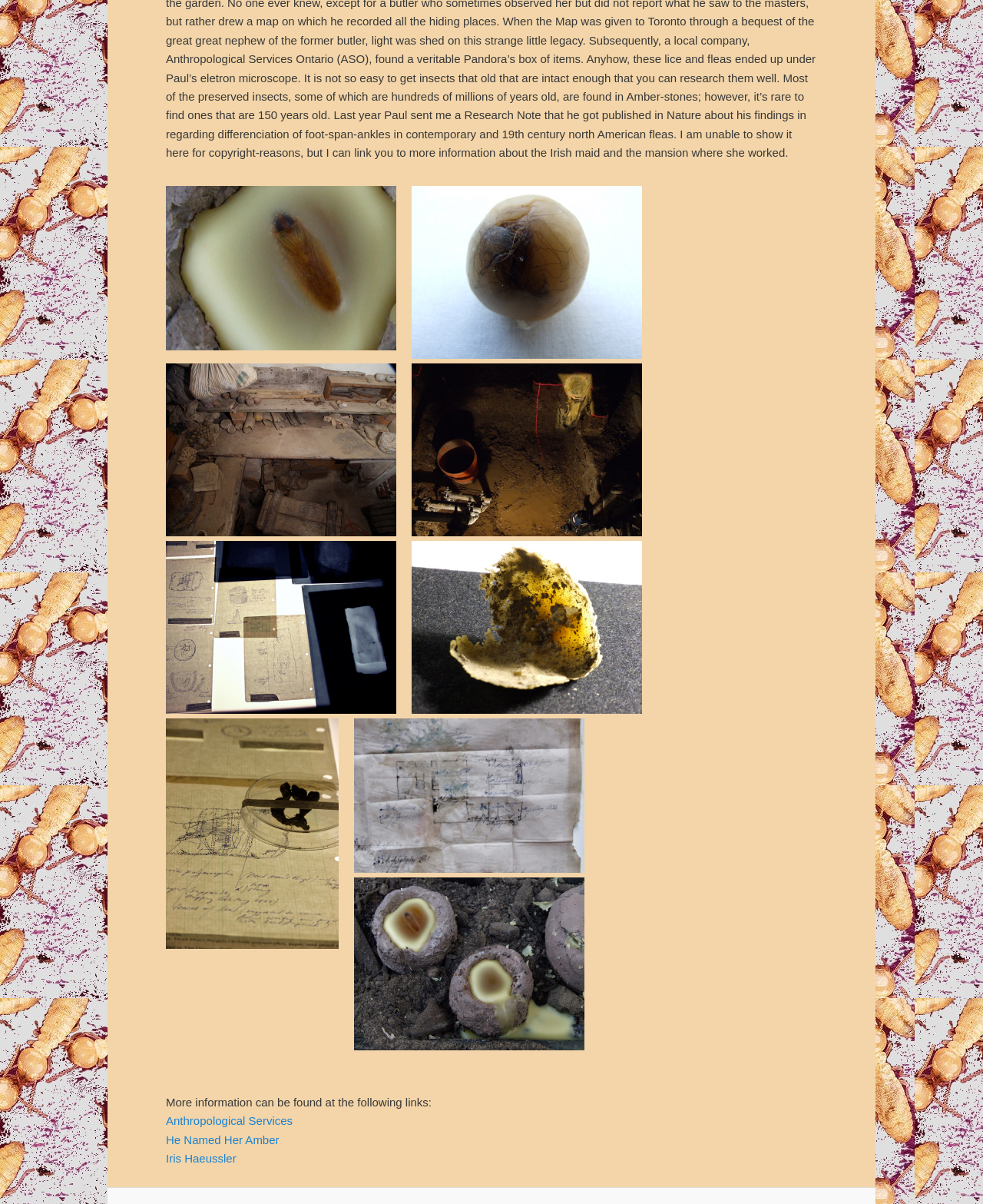Bounding box coordinates are specified in the format (top-left x, top-left y, bottom-right x, bottom-right y). All values are floating point numbers bounded between 0 and 1. Please provide the bounding box coordinate of the region this sentence describes: Anthropological Services

[0.169, 0.925, 0.298, 0.936]